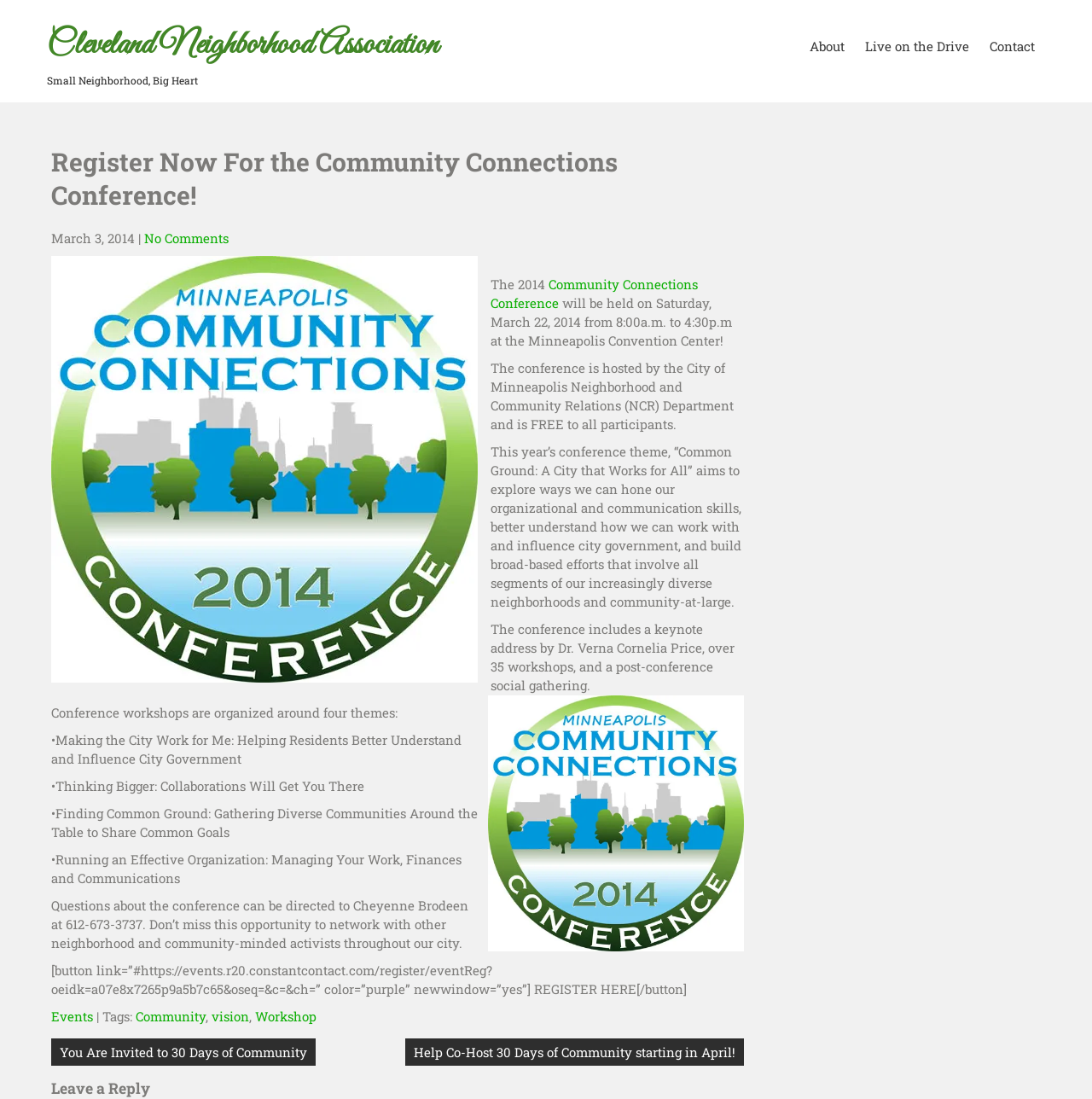Using the elements shown in the image, answer the question comprehensively: Where is the Community Connections Conference being held?

I found this answer by reading the text on the webpage, specifically the sentence 'The 2014 Community Connections Conference will be held on Saturday, March 22, 2014 from 8:00a.m. to 4:30p.m at the Minneapolis Convention Center!'